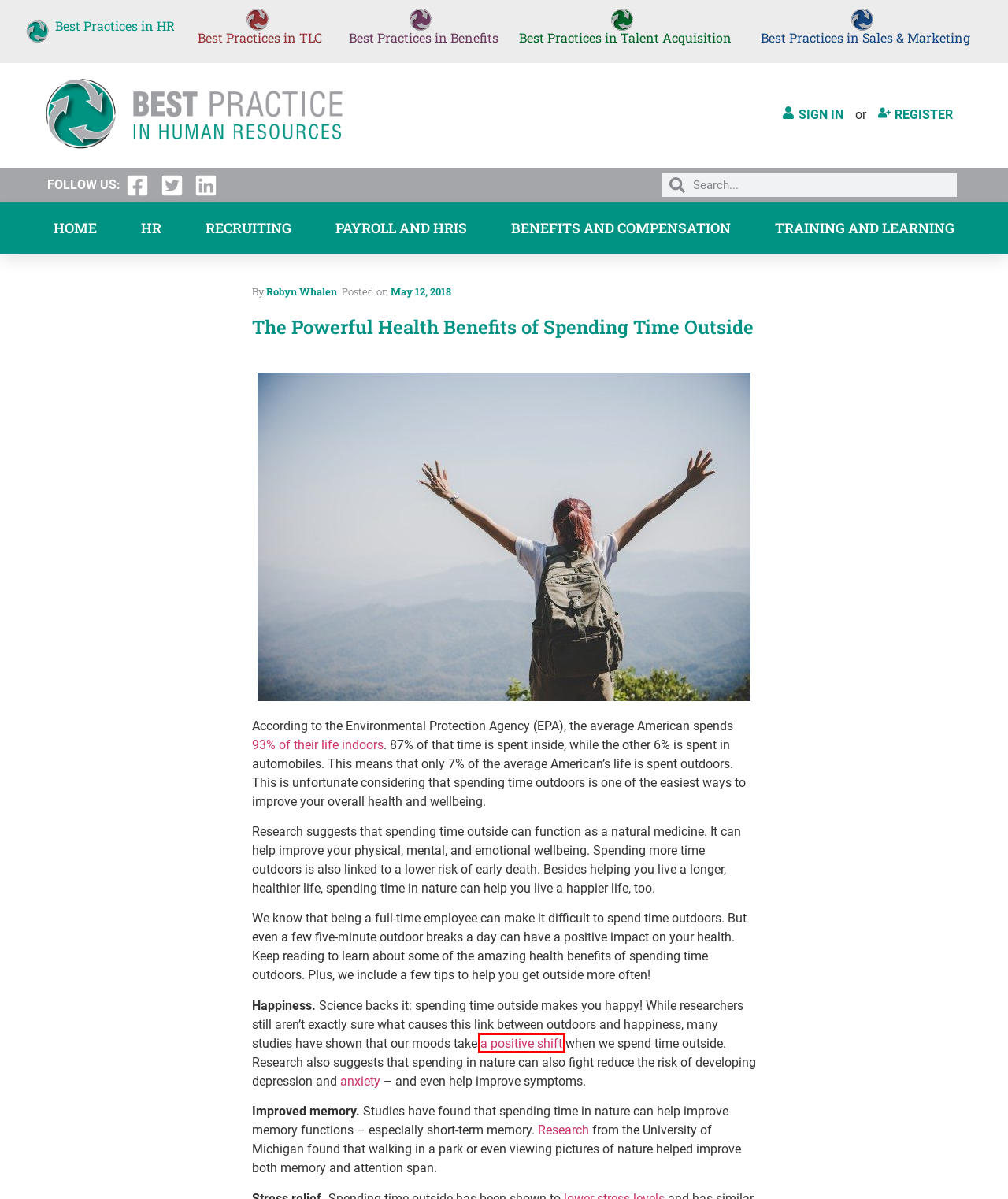Examine the screenshot of the webpage, which includes a red bounding box around an element. Choose the best matching webpage description for the page that will be displayed after clicking the element inside the red bounding box. Here are the candidates:
A. How to Have Energy All Day Long
B. Transform Your Walk into a Full-Body Workout
C. Make Your Life Less Stressful Instantly With These 11 Tips
D. News Center | University of Rochester
E. Easy, Natural Ways to Boost Your Immune System
F. Feeling Anxious? Reduce Anxiety Naturally With These Quick Remedies
G. Going outside—even in the cold—improves memory, attention |  University of Michigan News
H. 7 Daily Habits That Will Turn You Into an Optimist

H